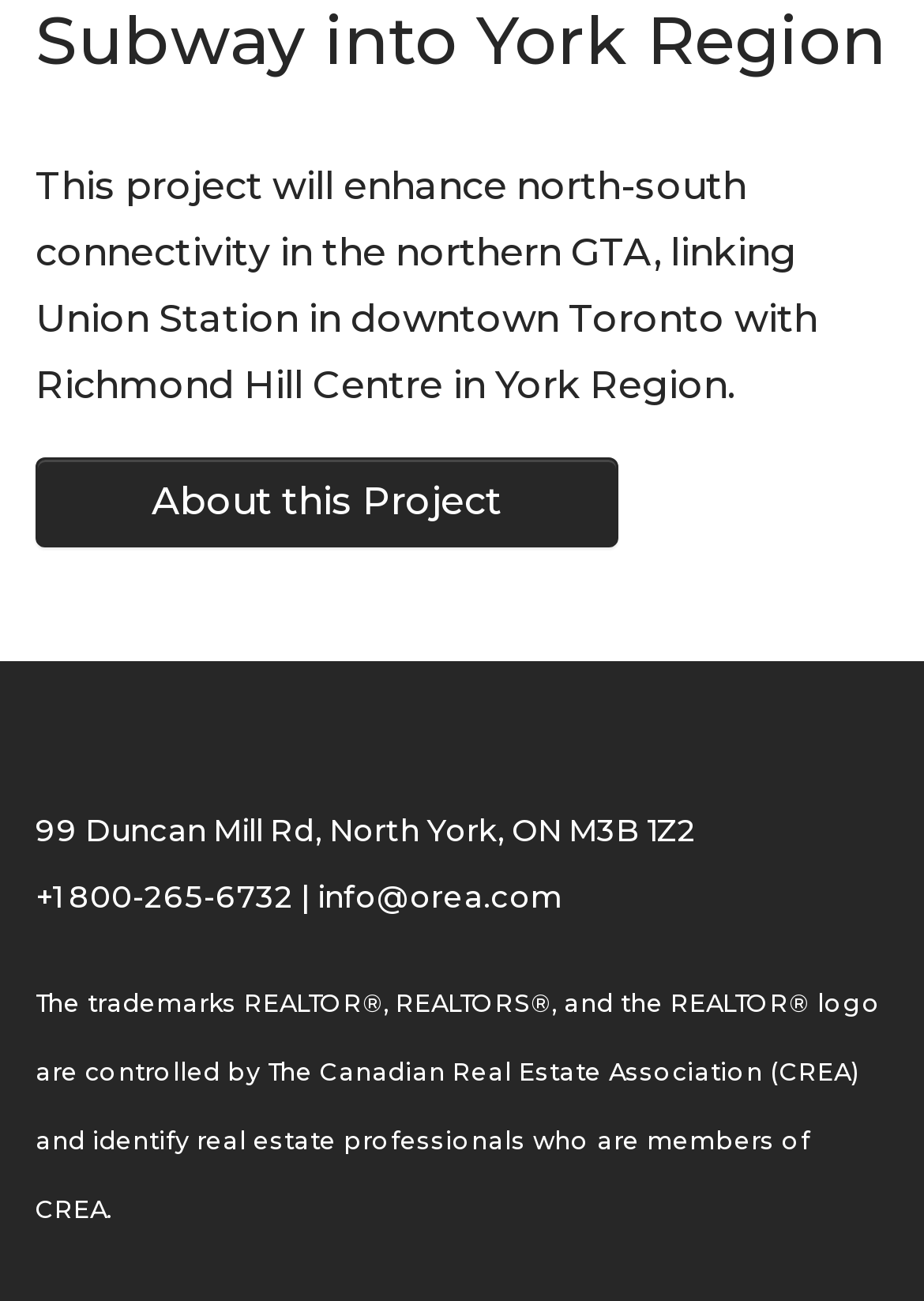Use a single word or phrase to answer the question:
What organization controls the REALTOR trademark?

The Canadian Real Estate Association